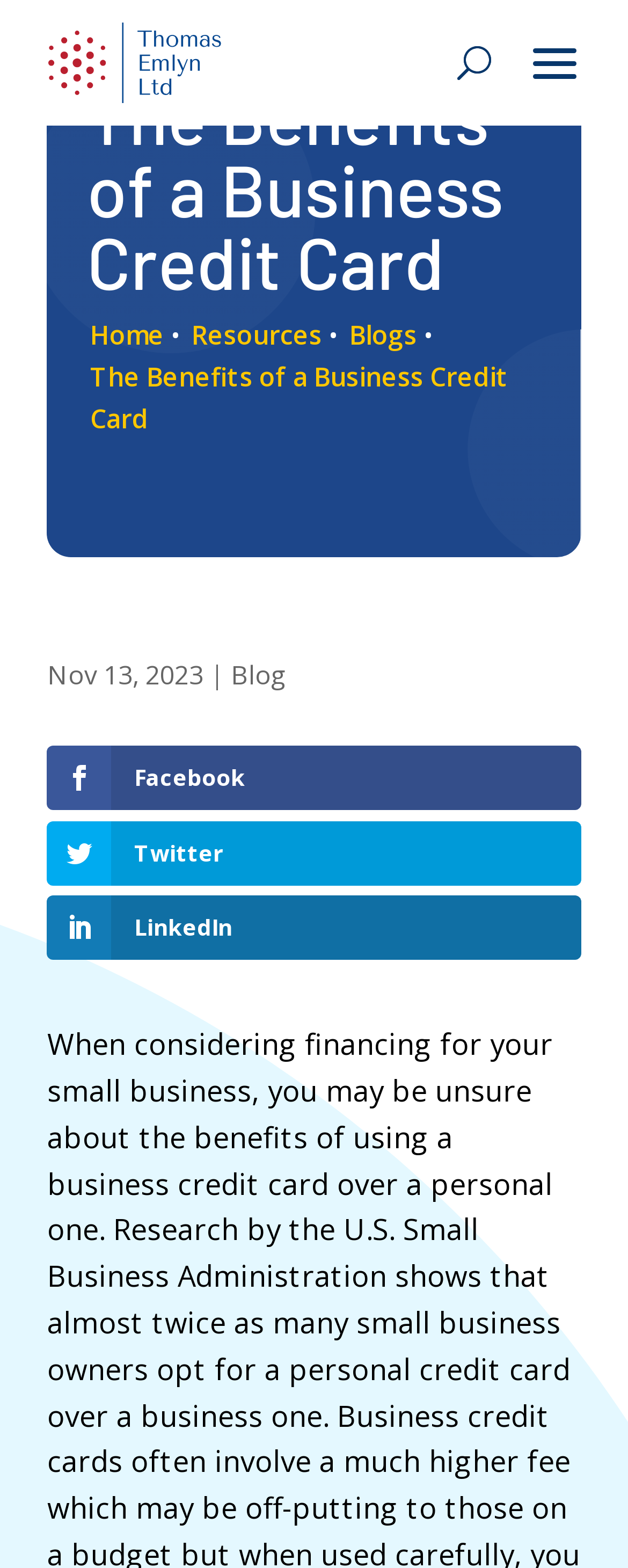Please determine the bounding box coordinates of the element's region to click for the following instruction: "Click the menu button".

[0.808, 0.007, 0.962, 0.069]